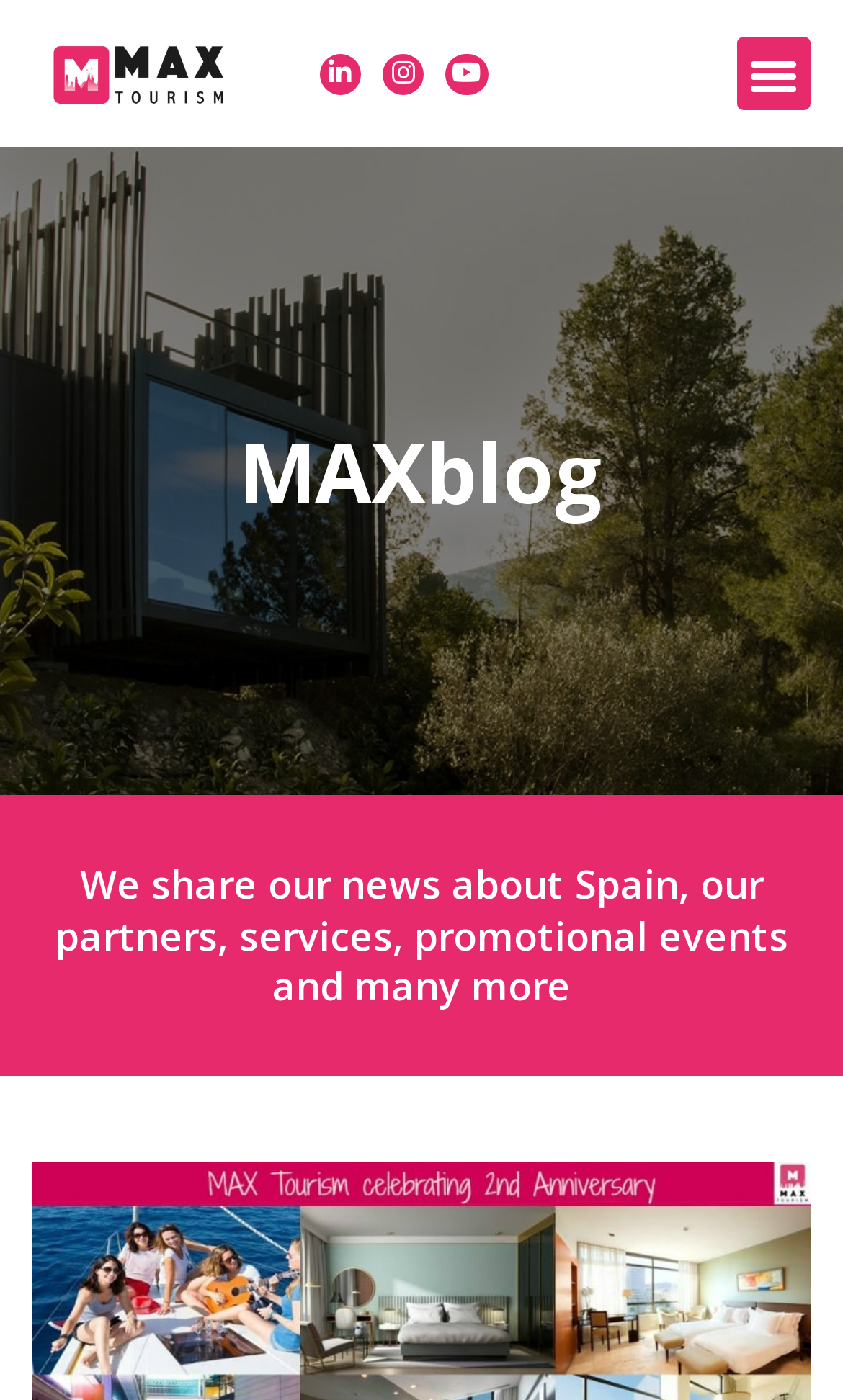Is the menu toggle button expanded?
Refer to the image and provide a one-word or short phrase answer.

No